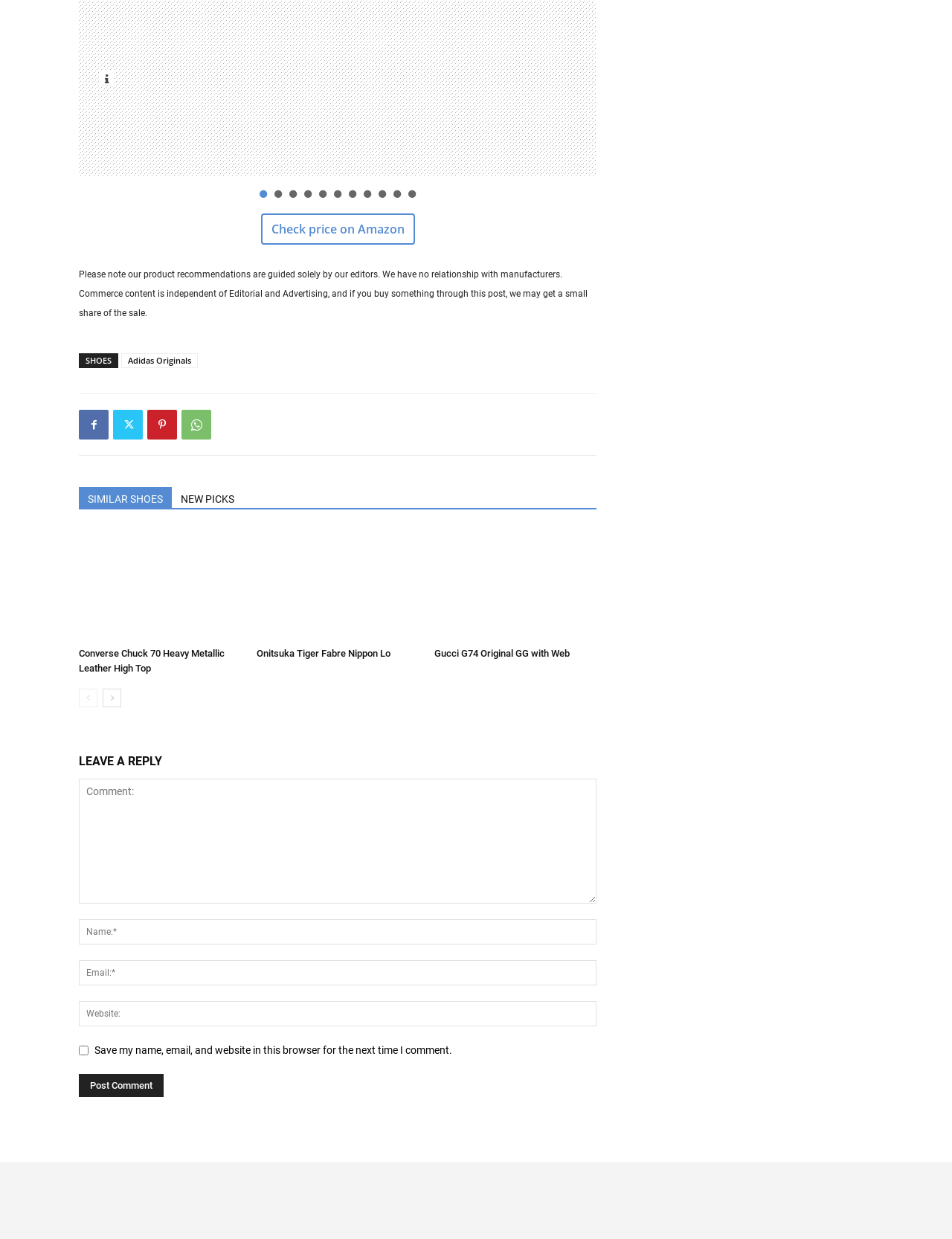Identify the bounding box coordinates for the UI element described as follows: Check price on Amazon. Use the format (top-left x, top-left y, bottom-right x, bottom-right y) and ensure all values are floating point numbers between 0 and 1.

[0.285, 0.178, 0.425, 0.191]